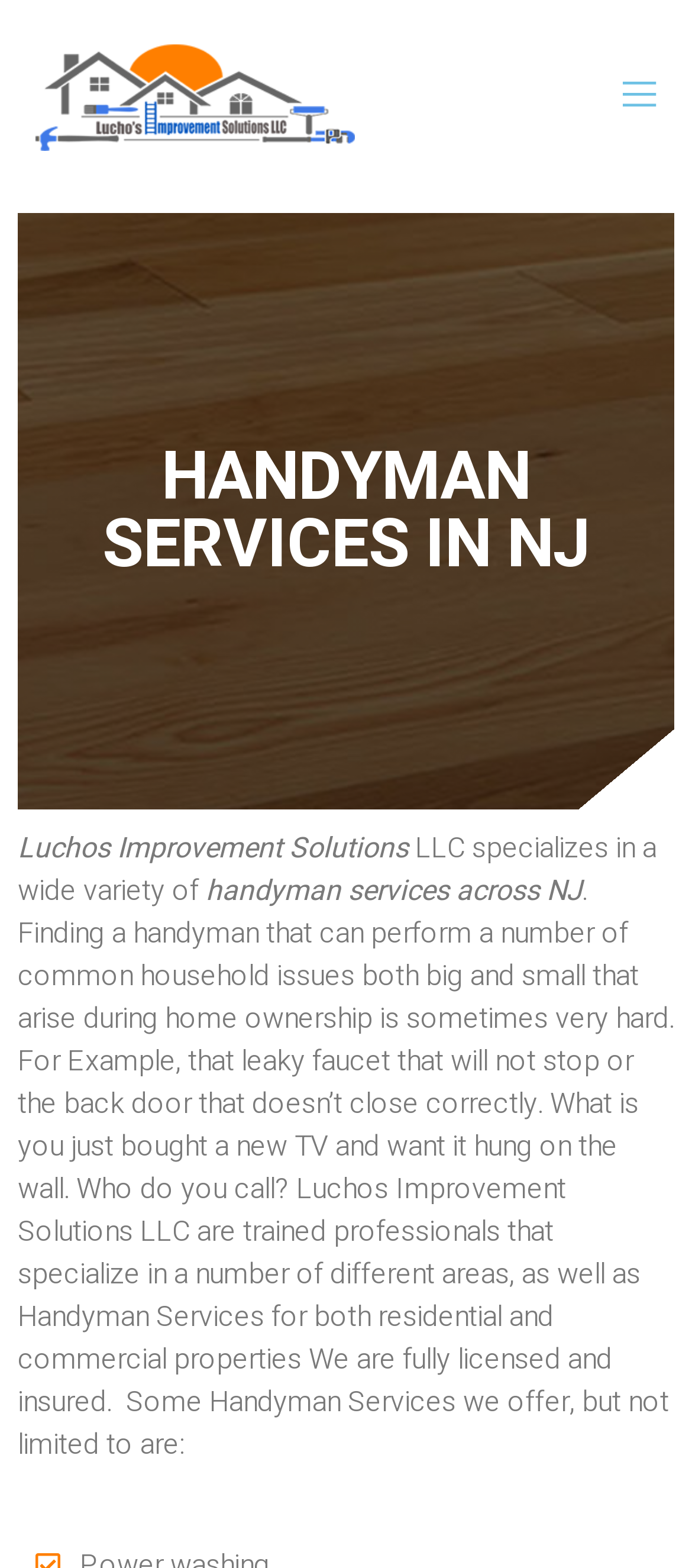Can Luchos Improvement Solutions LLC help with TV installation?
Please provide a detailed answer to the question.

The webpage content mentions that Luchos Improvement Solutions LLC can help with tasks such as hanging a new TV on the wall, indicating that they offer TV installation services.